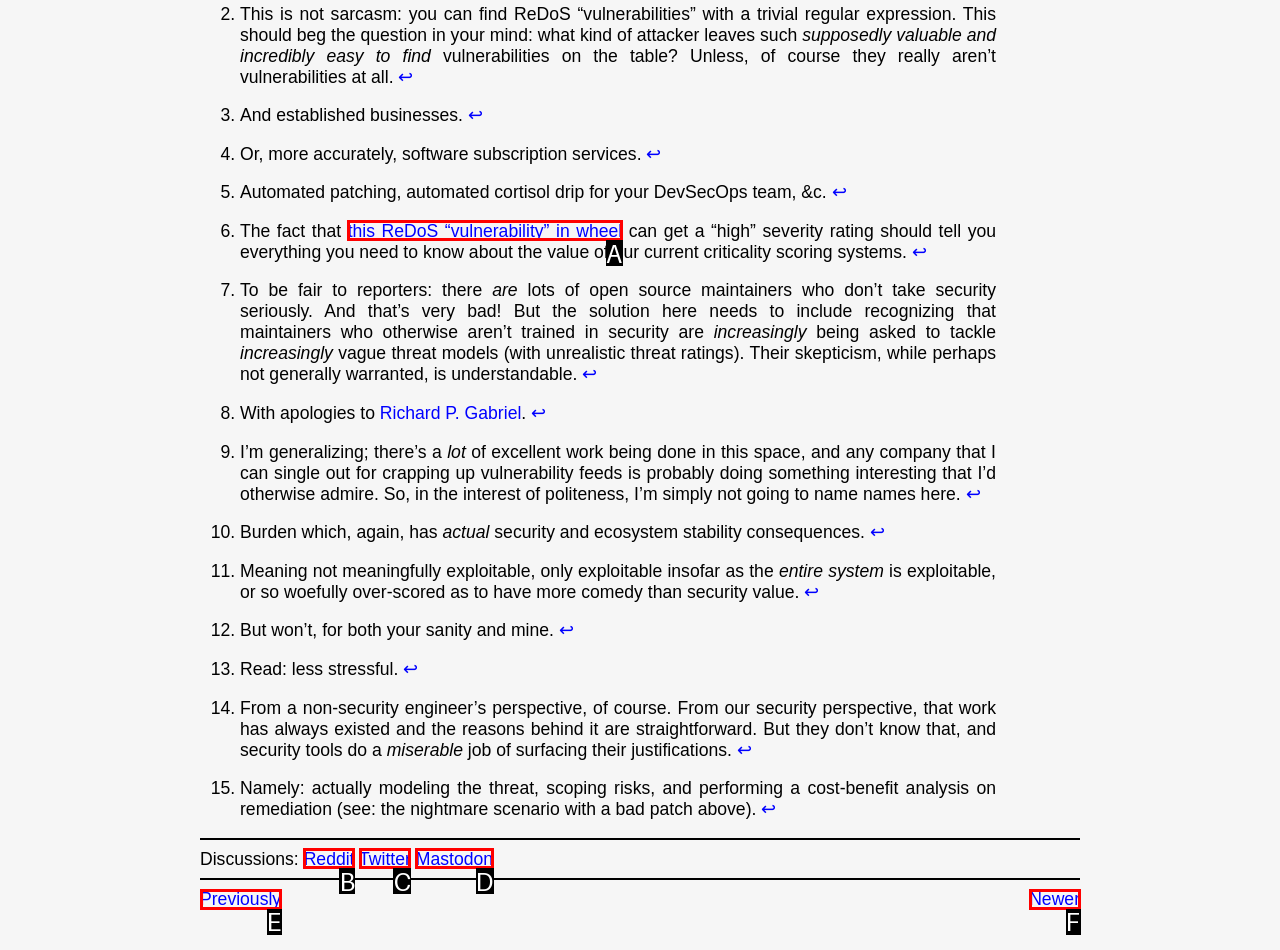Match the following description to the correct HTML element: Previously Indicate your choice by providing the letter.

E